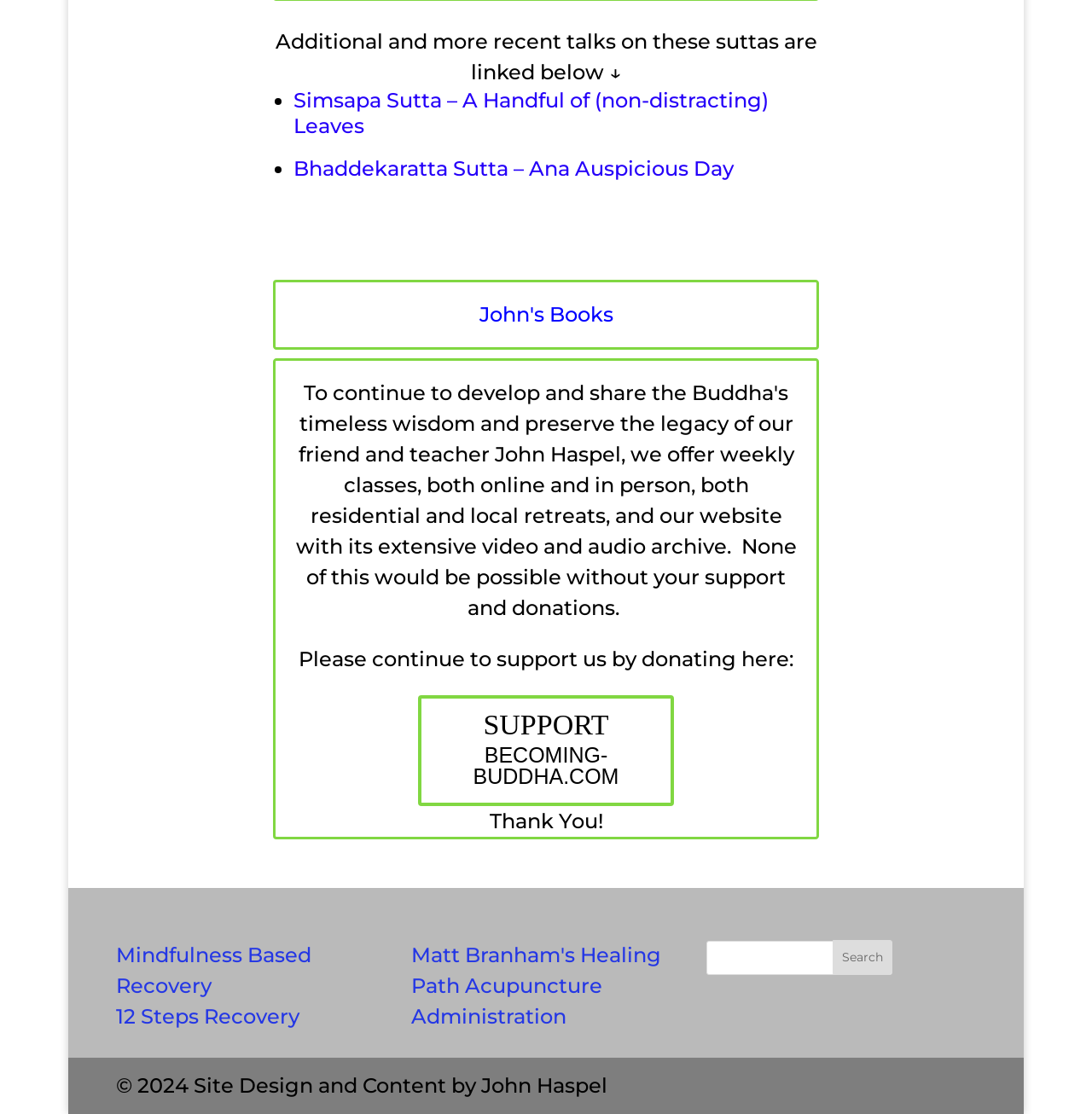Using the format (top-left x, top-left y, bottom-right x, bottom-right y), provide the bounding box coordinates for the described UI element. All values should be floating point numbers between 0 and 1: Matt Branham's Healing Path Acupuncture

[0.377, 0.846, 0.606, 0.896]